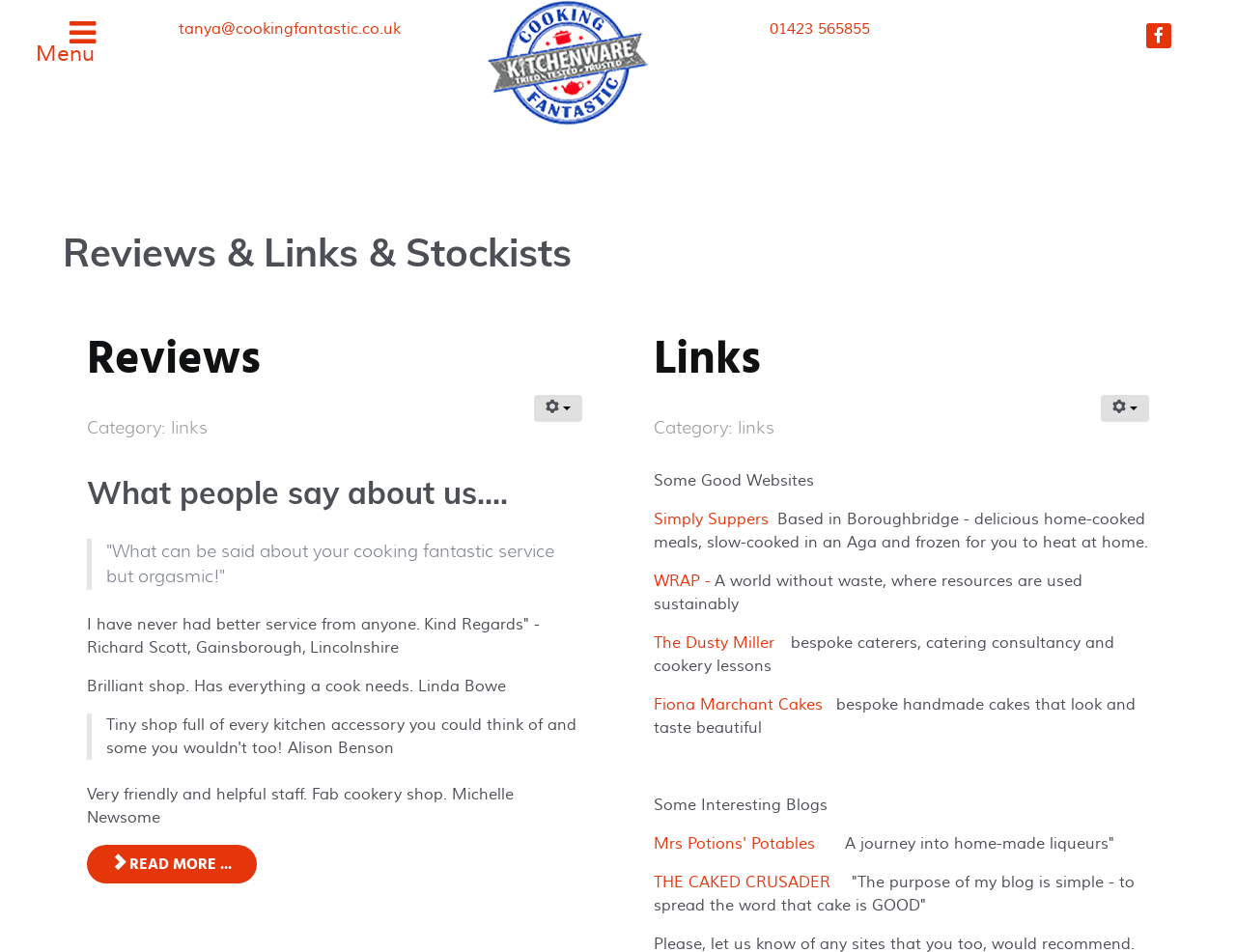What is the phone number of Cooking Fantastic?
Analyze the image and deliver a detailed answer to the question.

I found the phone number by looking at the link element with the text '01423 565855' which is located at the top of the webpage.